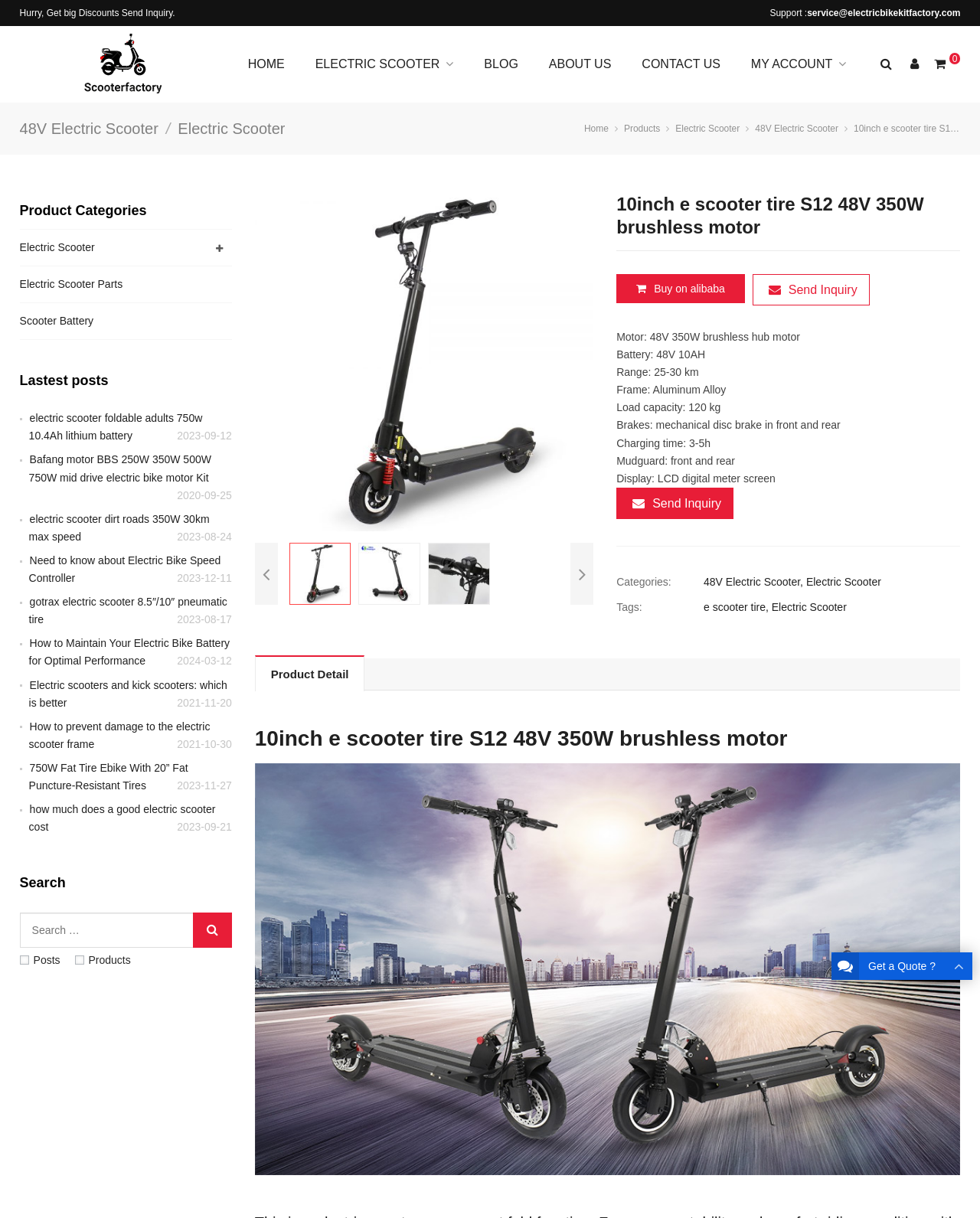What is the capacity of the battery?
Please look at the screenshot and answer in one word or a short phrase.

48V 10AH